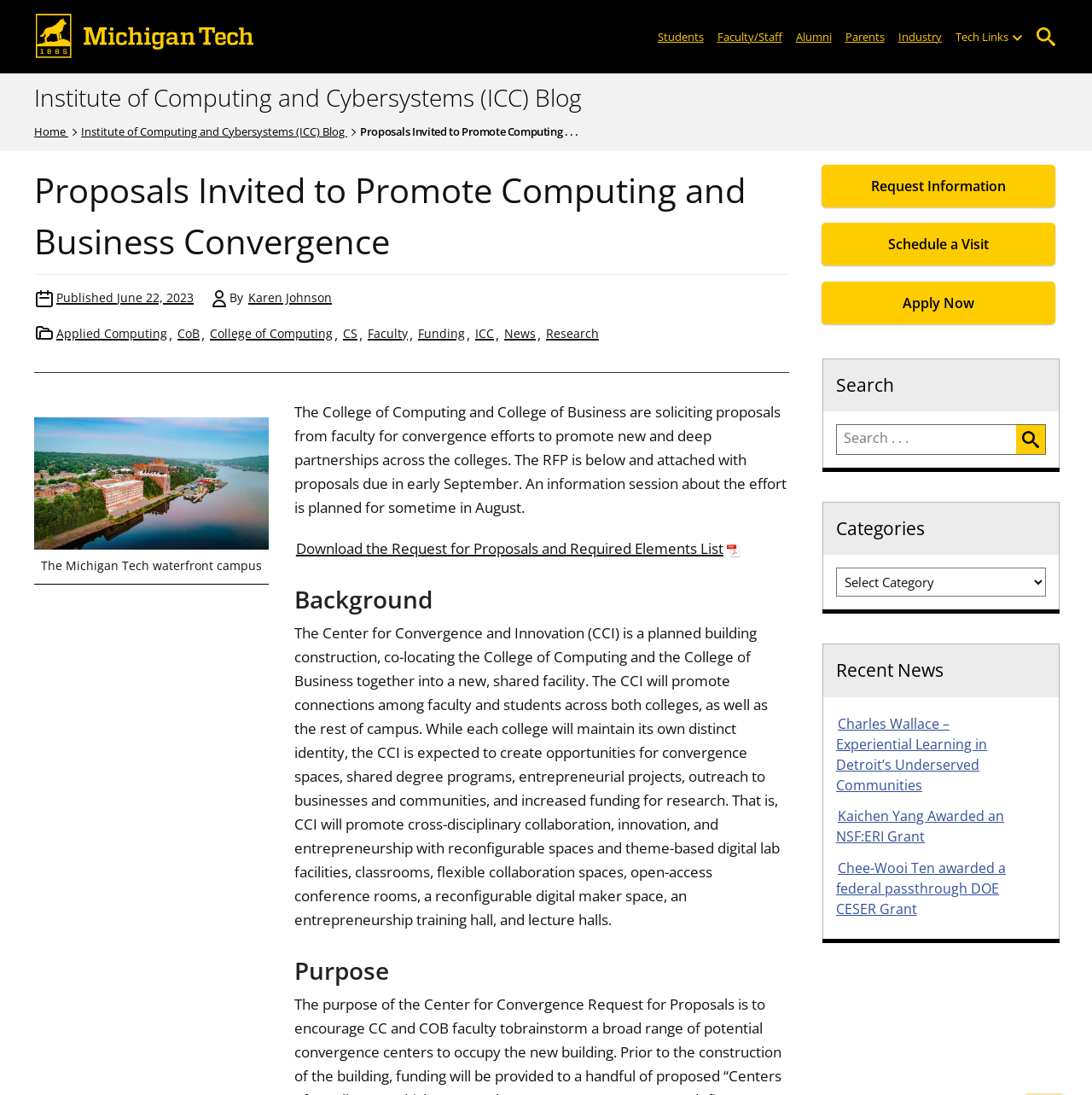Construct a thorough caption encompassing all aspects of the webpage.

The webpage is about the Institute of Computing and Cybersystems (ICC) Blog, specifically a blog post titled "Proposals Invited to Promote Computing and Business Convergence". The page has a Michigan Tech logo at the top left corner, followed by a navigation menu with links to "Home" and "Institute of Computing and Cybersystems (ICC) Blog". 

Below the navigation menu, there is a heading that reads "Proposals Invited to Promote Computing and Business Convergence" with a published date and author information. The main content of the page is divided into sections, including "Categories" with multiple links to different categories, and a section with a figure and a figcaption describing the Michigan Tech waterfront campus.

The main article starts with a brief introduction to the proposal, followed by a section titled "Background" that describes the Center for Convergence and Innovation (CCI) and its goals. The next section, "Purpose", is not explicitly stated, but it seems to be related to the proposal.

On the right side of the page, there is a sidebar with links to "Request Information", "Schedule a Visit", and "Apply Now", as well as a search bar and a list of recent news articles. The page also has a list of links at the top right corner, including "Students", "Faculty/Staff", "Alumni", "Parents", and "Industry".